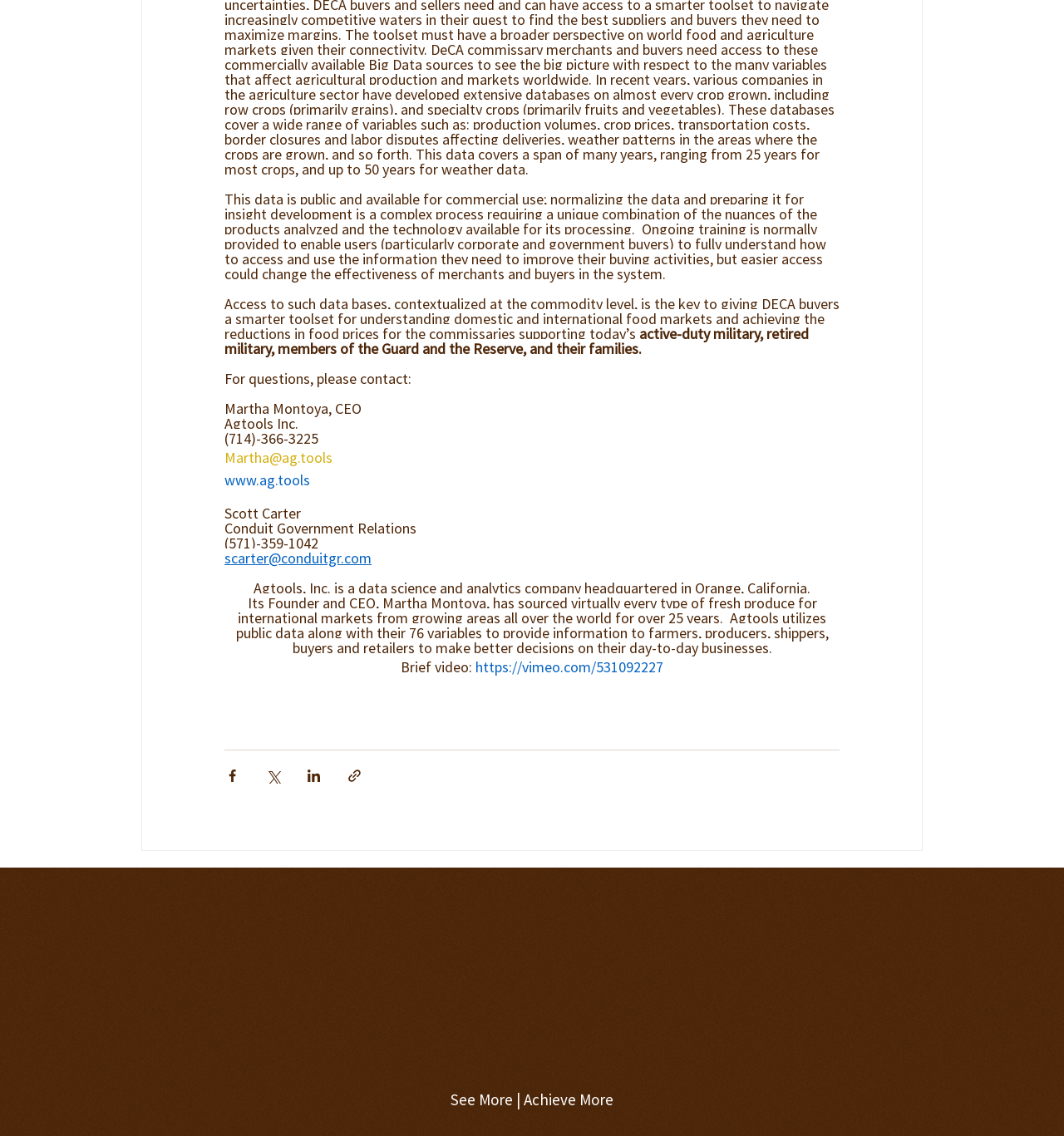Determine the bounding box coordinates for the clickable element required to fulfill the instruction: "Visit Agtools website". Provide the coordinates as four float numbers between 0 and 1, i.e., [left, top, right, bottom].

[0.211, 0.414, 0.291, 0.431]